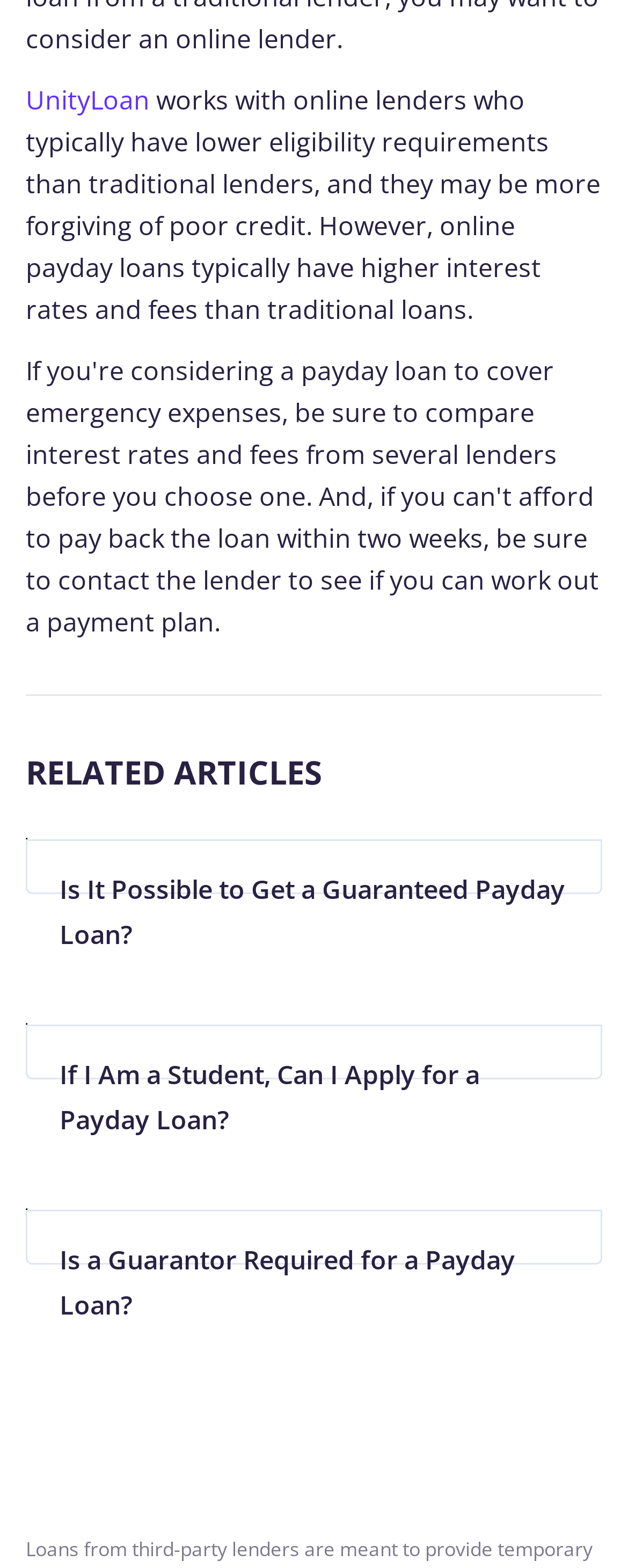What type of text is at the top of the webpage?
We need a detailed and exhaustive answer to the question. Please elaborate.

The StaticText at the top of the webpage provides a description of how UnityLoan works with online lenders, which suggests that it is a descriptive text rather than a heading or title.